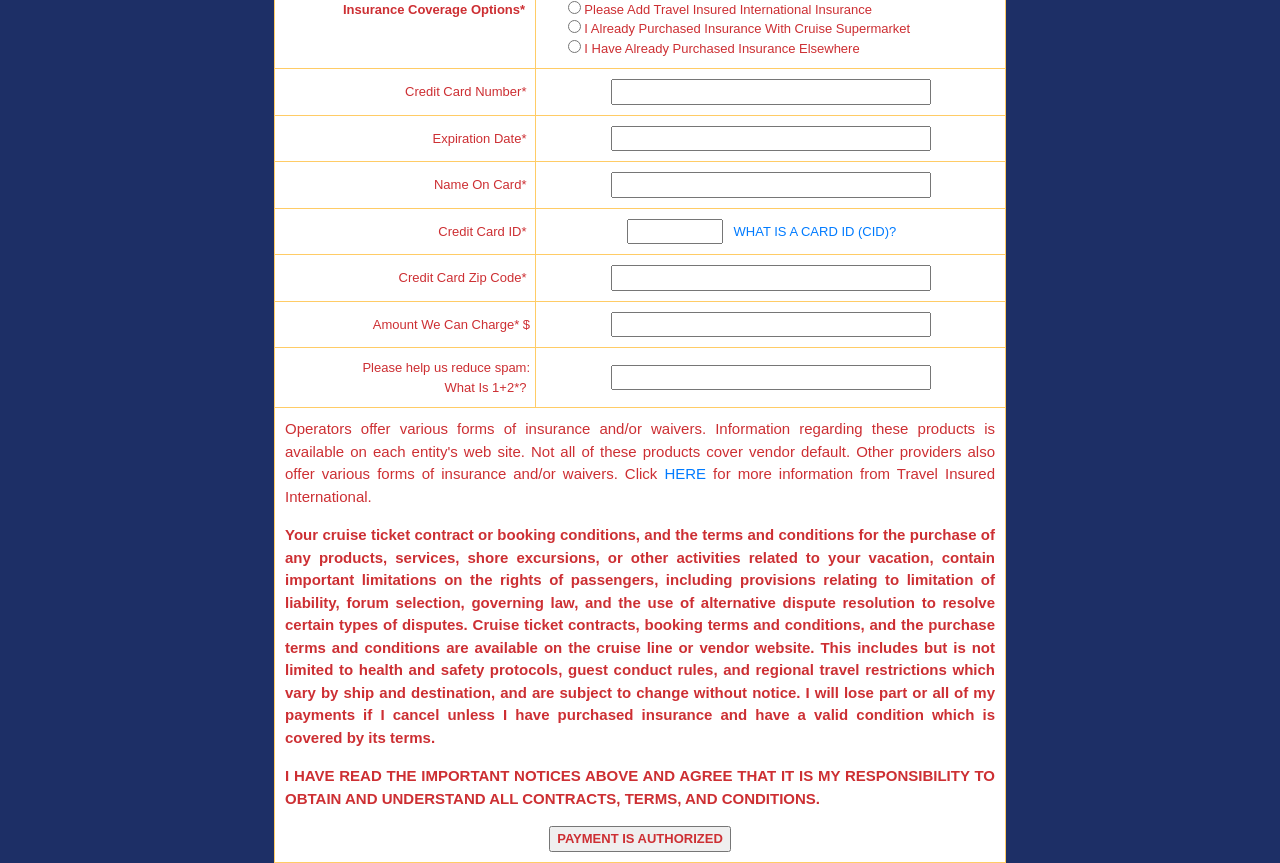Given the description of the UI element: "name="Amount"", predict the bounding box coordinates in the form of [left, top, right, bottom], with each value being a float between 0 and 1.

[0.477, 0.361, 0.727, 0.39]